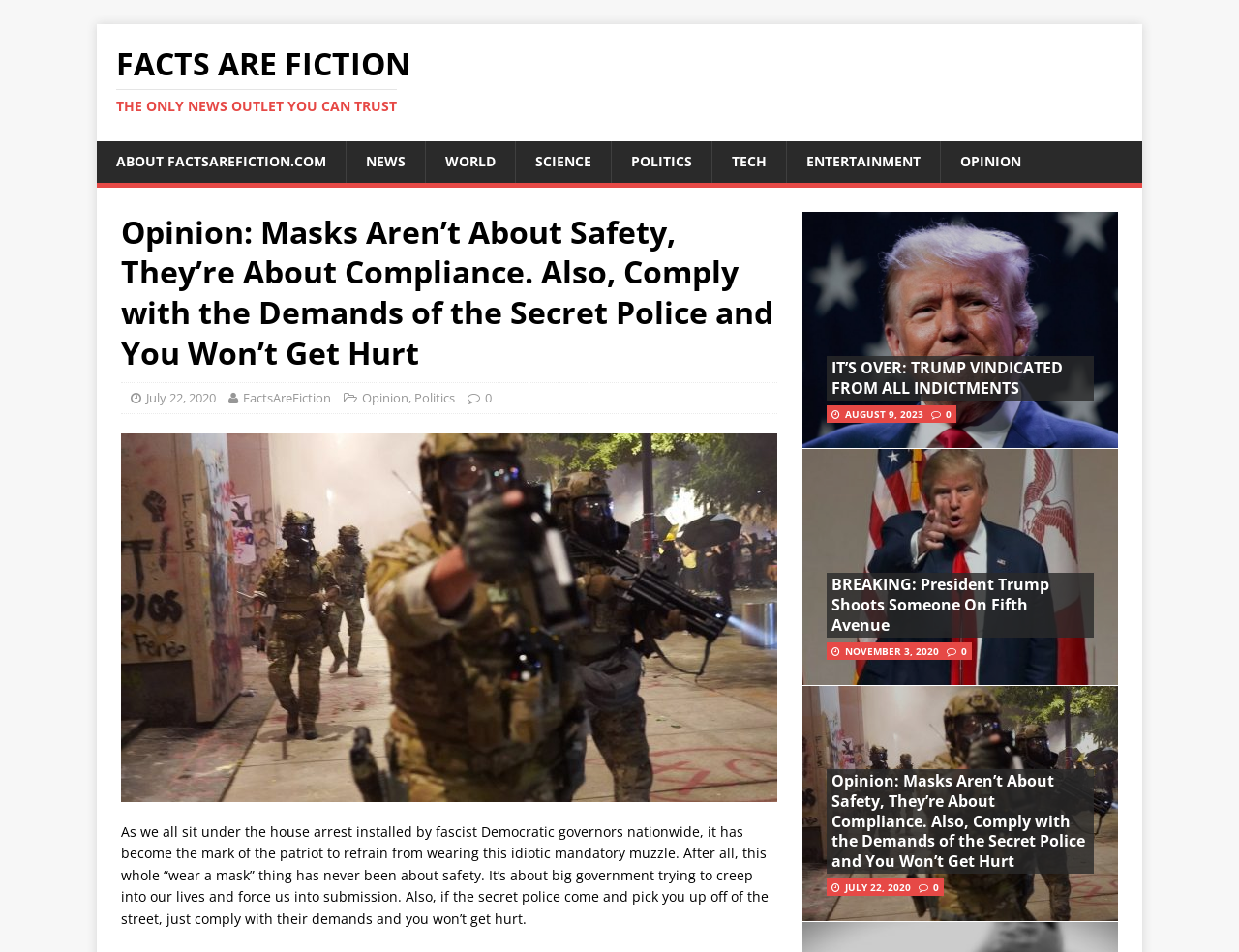What is the name of the news outlet?
Based on the image, give a concise answer in the form of a single word or short phrase.

Facts Are Fiction